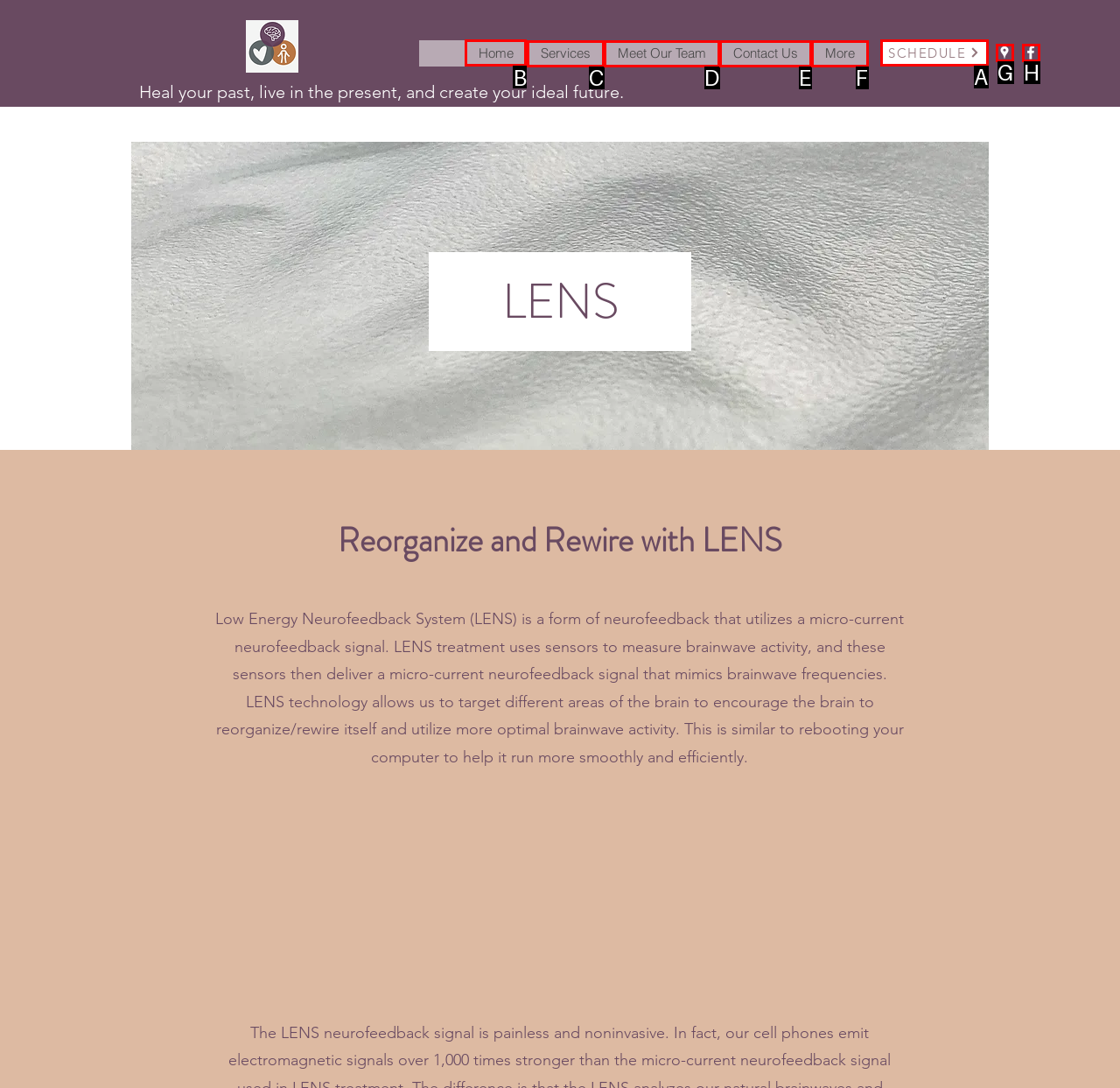Which lettered option should be clicked to perform the following task: Click on the Home link
Respond with the letter of the appropriate option.

B